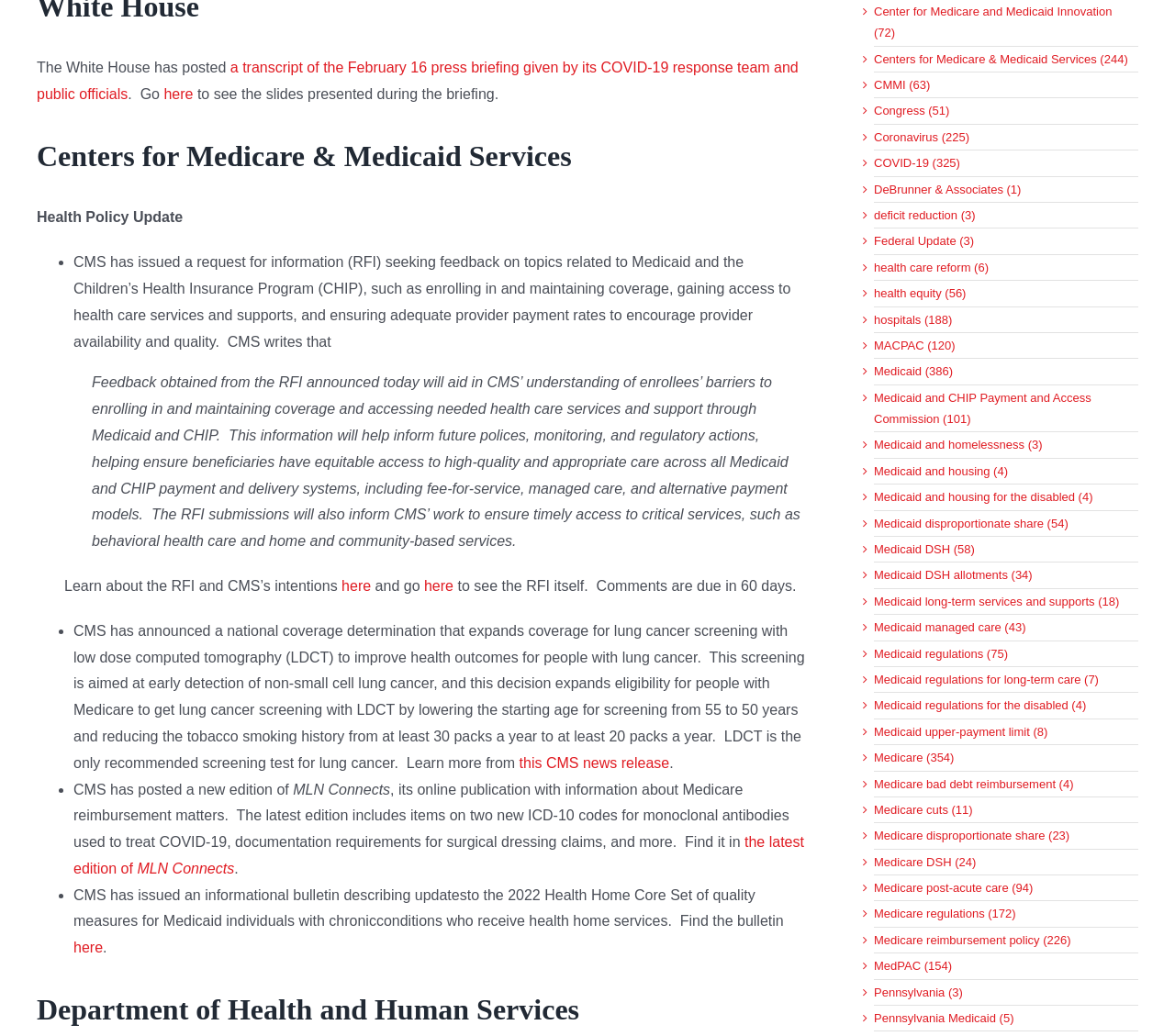Bounding box coordinates are specified in the format (top-left x, top-left y, bottom-right x, bottom-right y). All values are floating point numbers bounded between 0 and 1. Please provide the bounding box coordinate of the region this sentence describes: Facebook

None